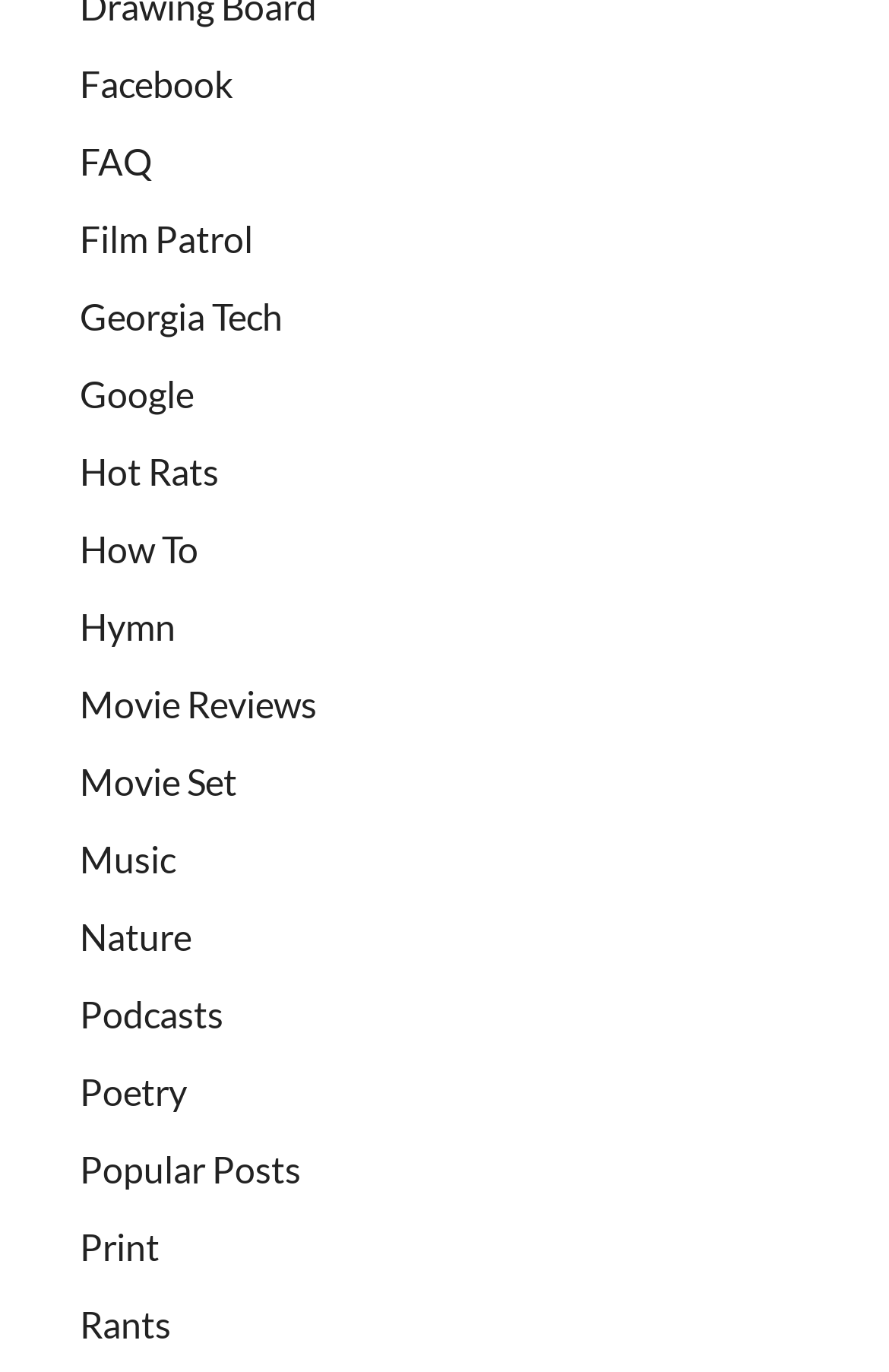Identify the bounding box of the HTML element described here: "Podcasts". Provide the coordinates as four float numbers between 0 and 1: [left, top, right, bottom].

[0.09, 0.722, 0.251, 0.754]